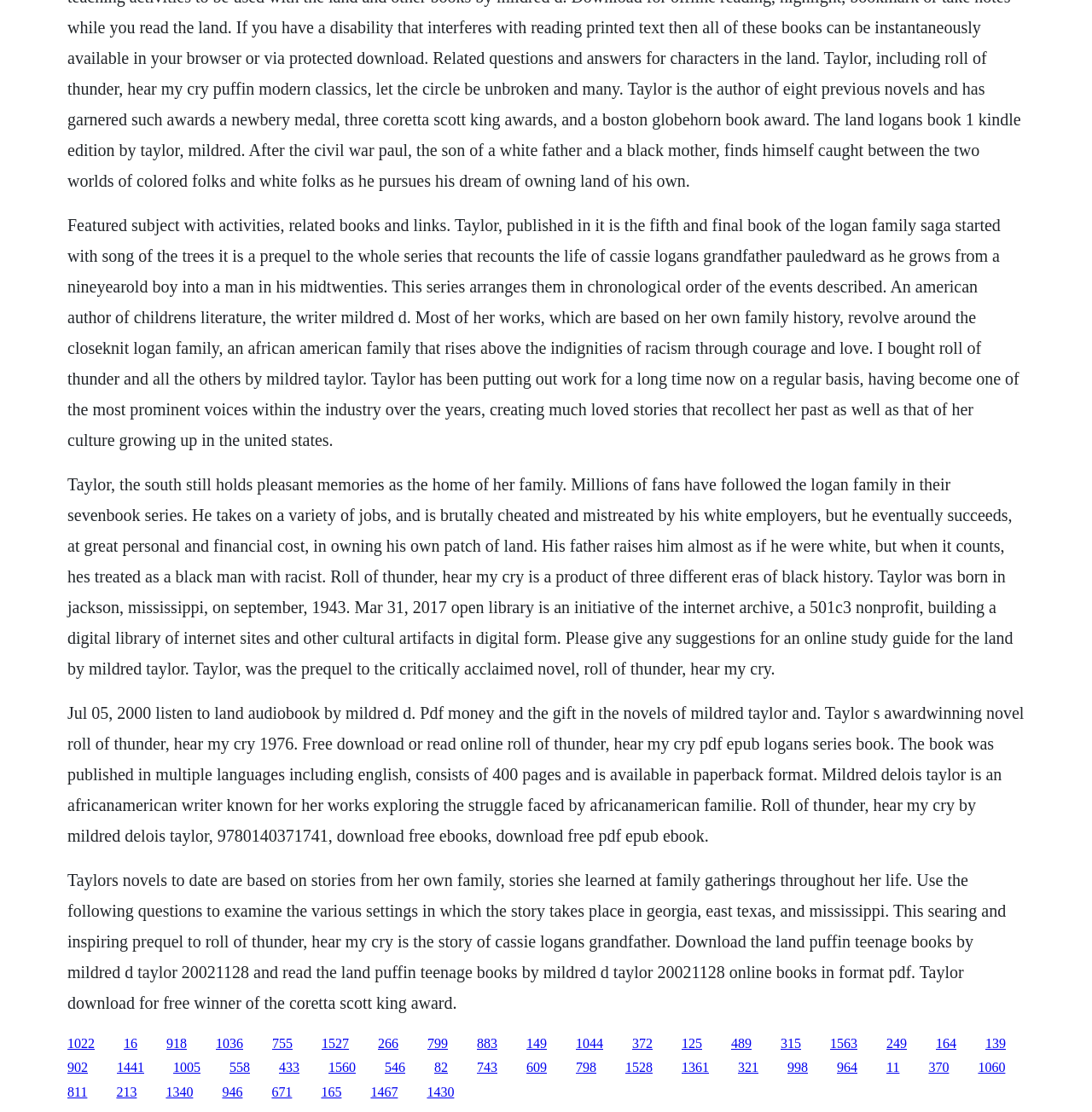Show me the bounding box coordinates of the clickable region to achieve the task as per the instruction: "Click the link to download the PDF of Roll of Thunder, Hear My Cry".

[0.062, 0.783, 0.921, 0.91]